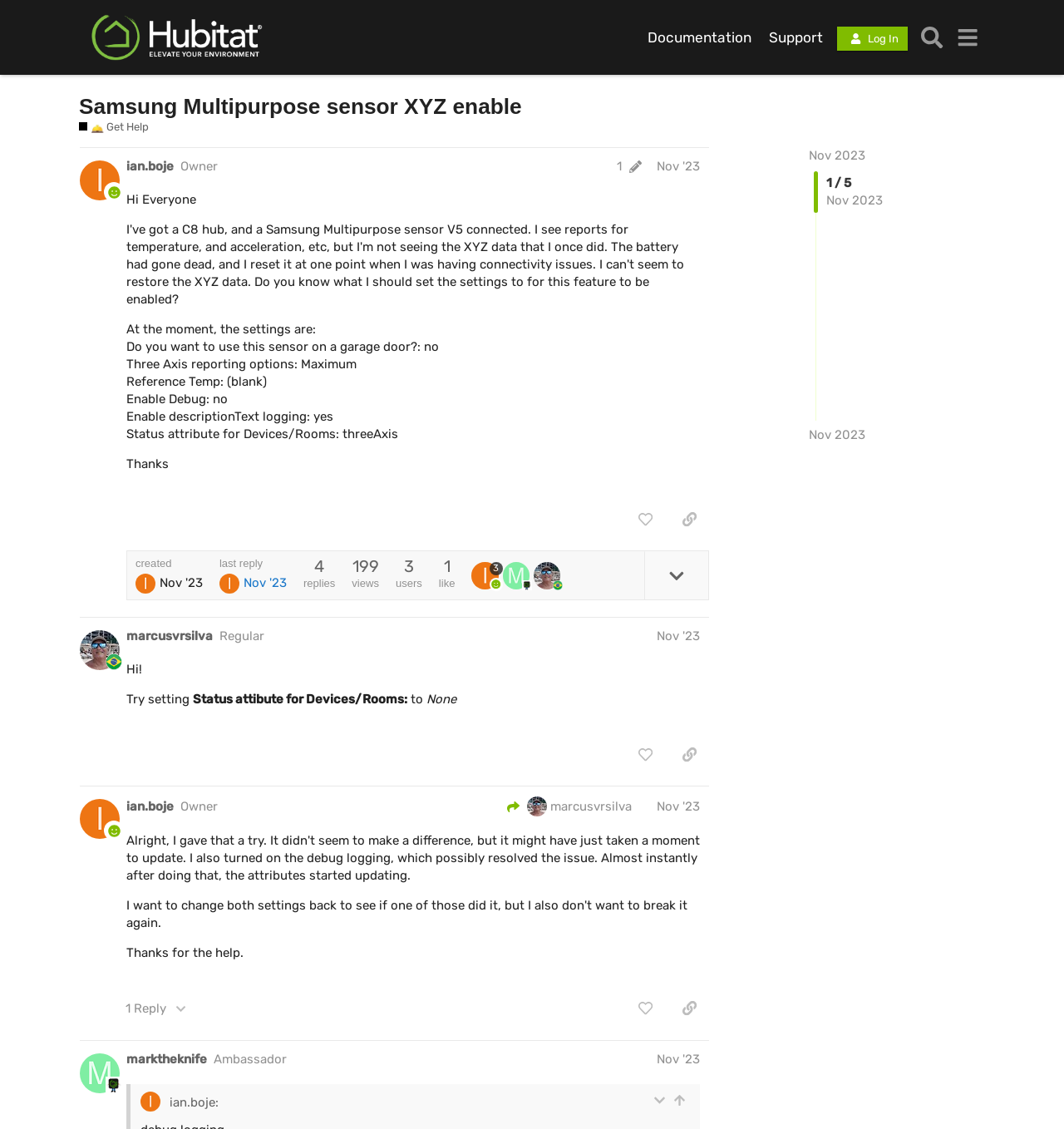Locate the bounding box coordinates of the area that needs to be clicked to fulfill the following instruction: "Click on the 'Log In' button". The coordinates should be in the format of four float numbers between 0 and 1, namely [left, top, right, bottom].

[0.787, 0.024, 0.853, 0.045]